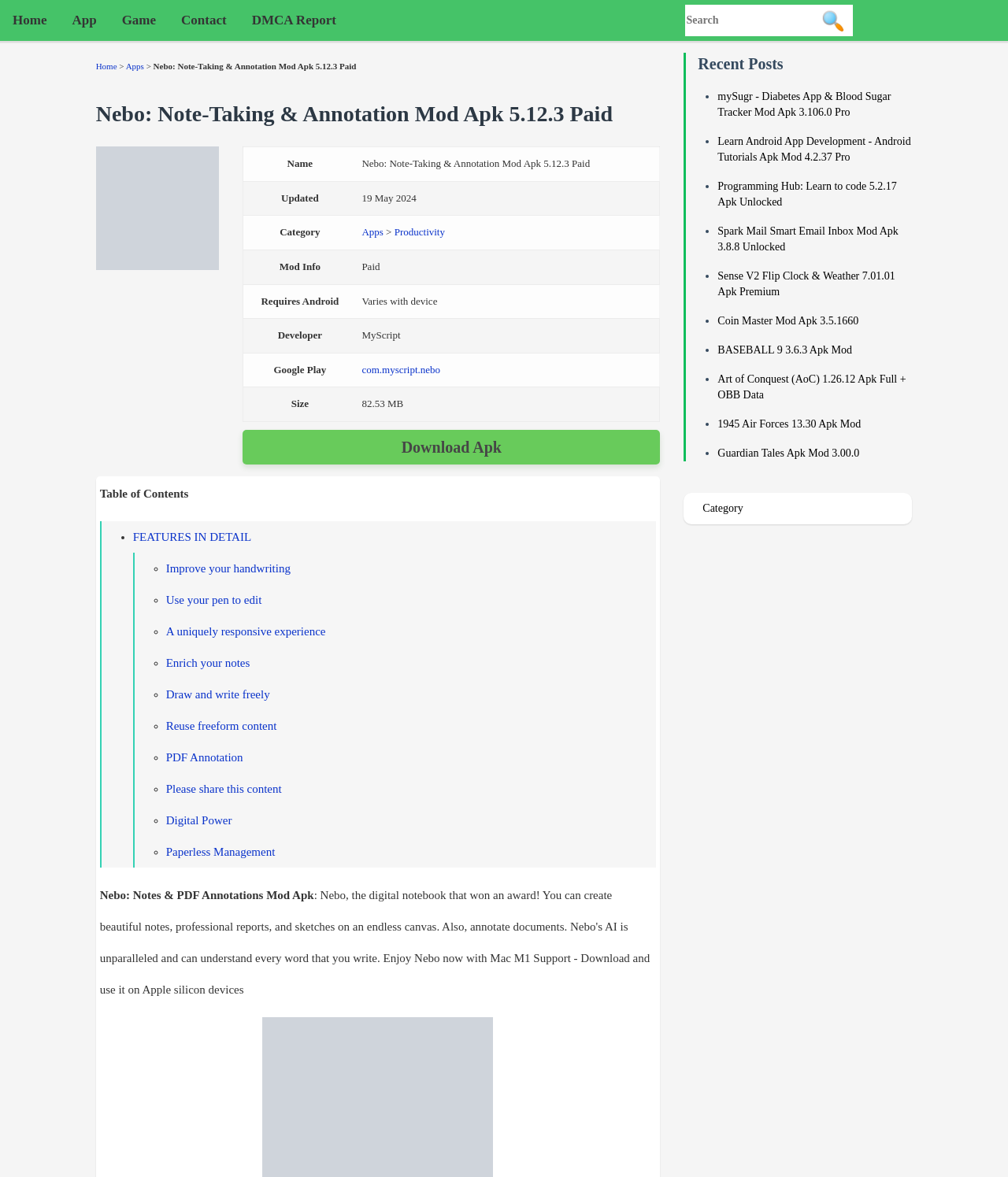Please examine the image and provide a detailed answer to the question: What is the developer of the app?

The developer of the app can be found in the table row with the header 'Developer' which is located in the middle of the webpage. The developer is specified as 'MyScript'.